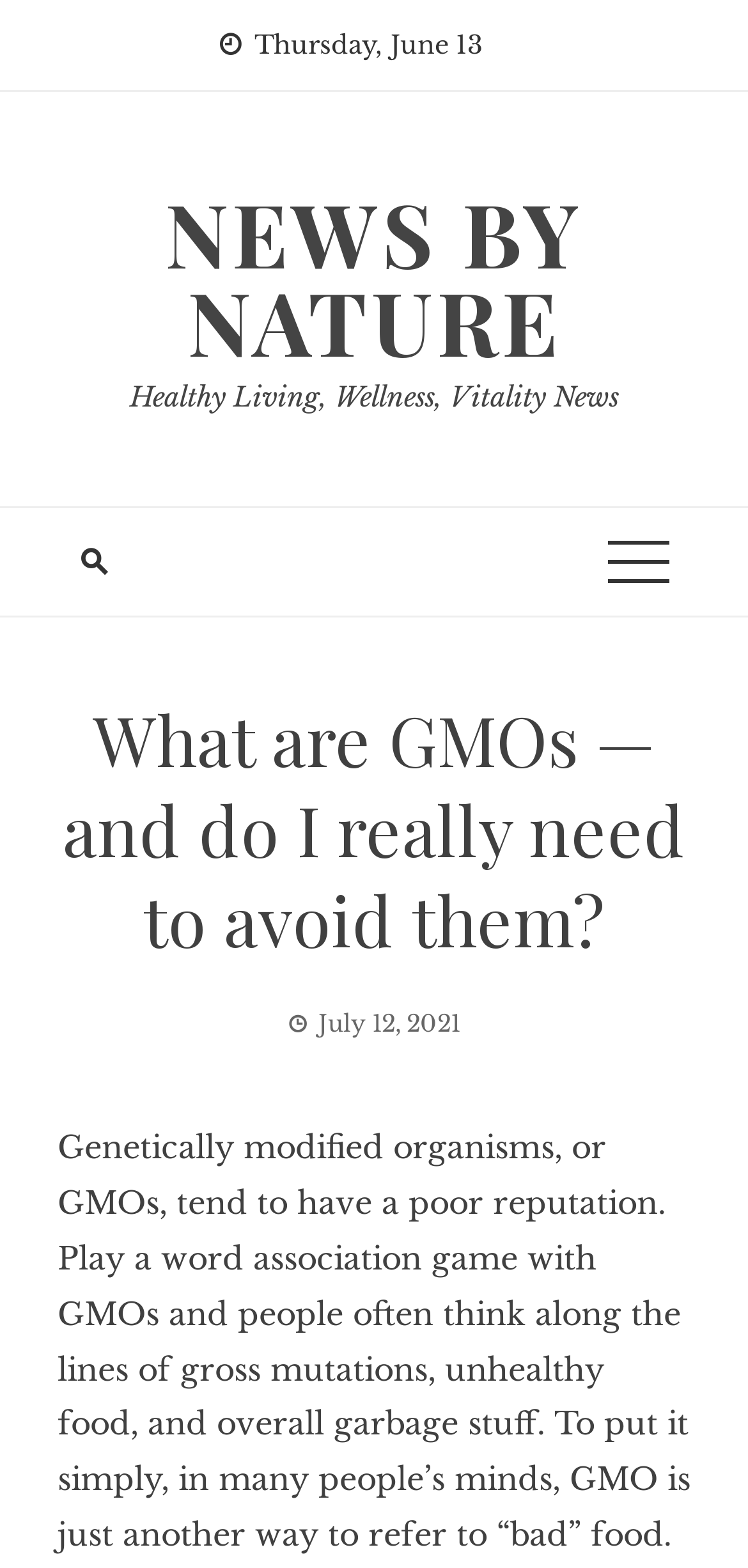Use a single word or phrase to respond to the question:
Is the 'NEWS BY NATURE' link above the 'Healthy Living, Wellness, Vitality News' link?

Yes